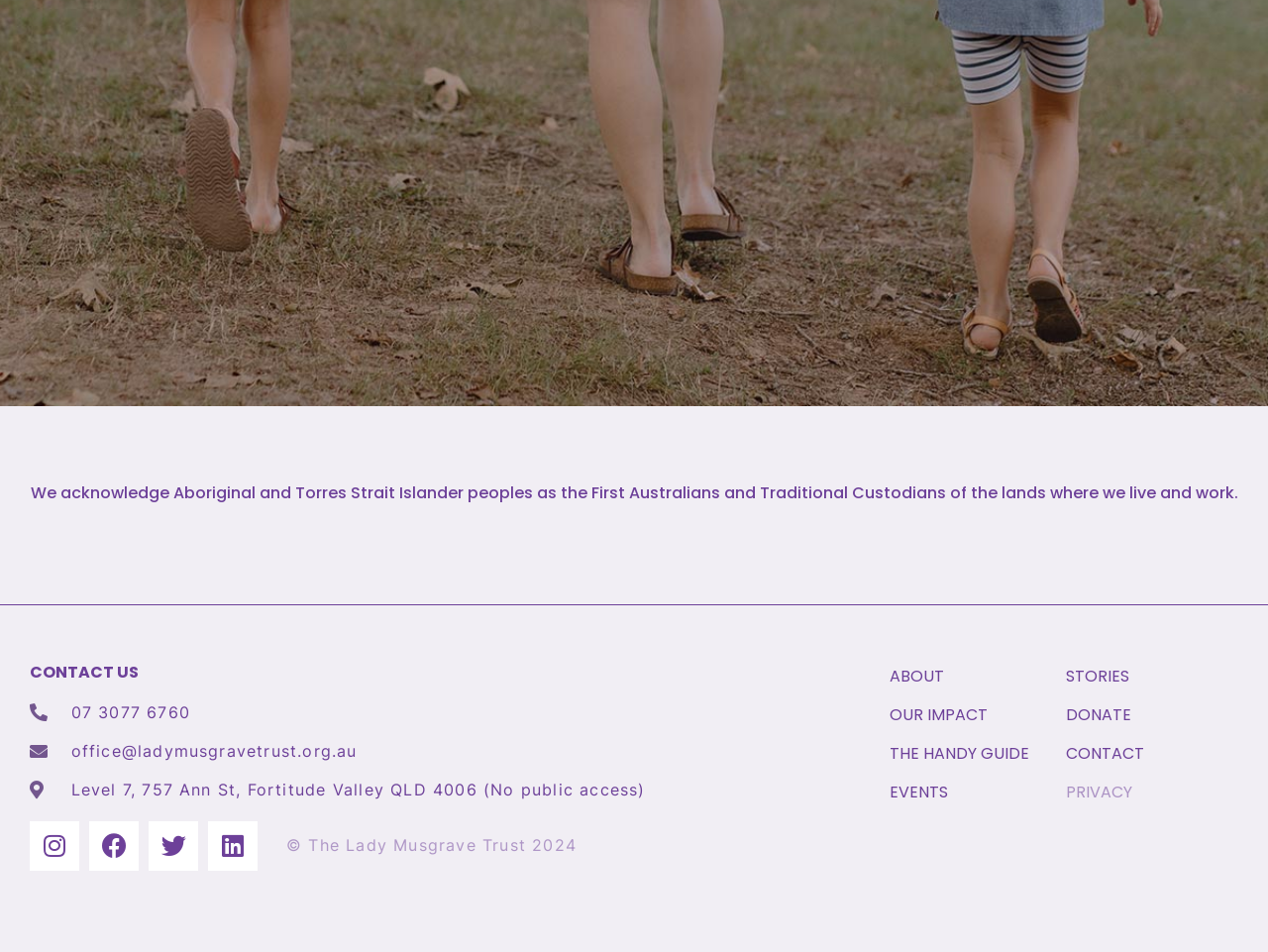For the following element description, predict the bounding box coordinates in the format (top-left x, top-left y, bottom-right x, bottom-right y). All values should be floating point numbers between 0 and 1. Description: 07 3077 6760

[0.023, 0.735, 0.686, 0.76]